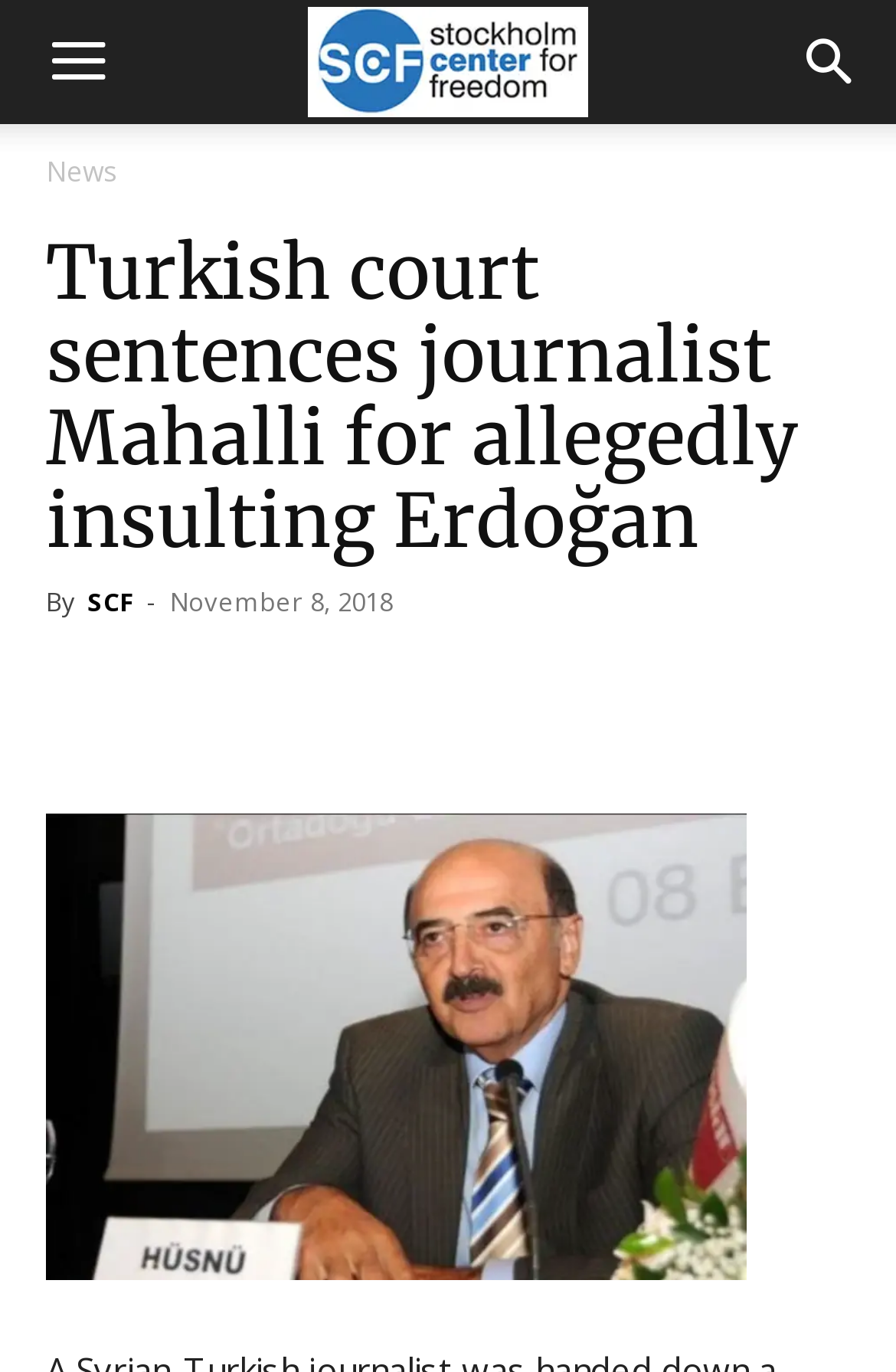Identify the bounding box coordinates of the clickable region to carry out the given instruction: "Share the article on social media".

[0.213, 0.481, 0.315, 0.548]